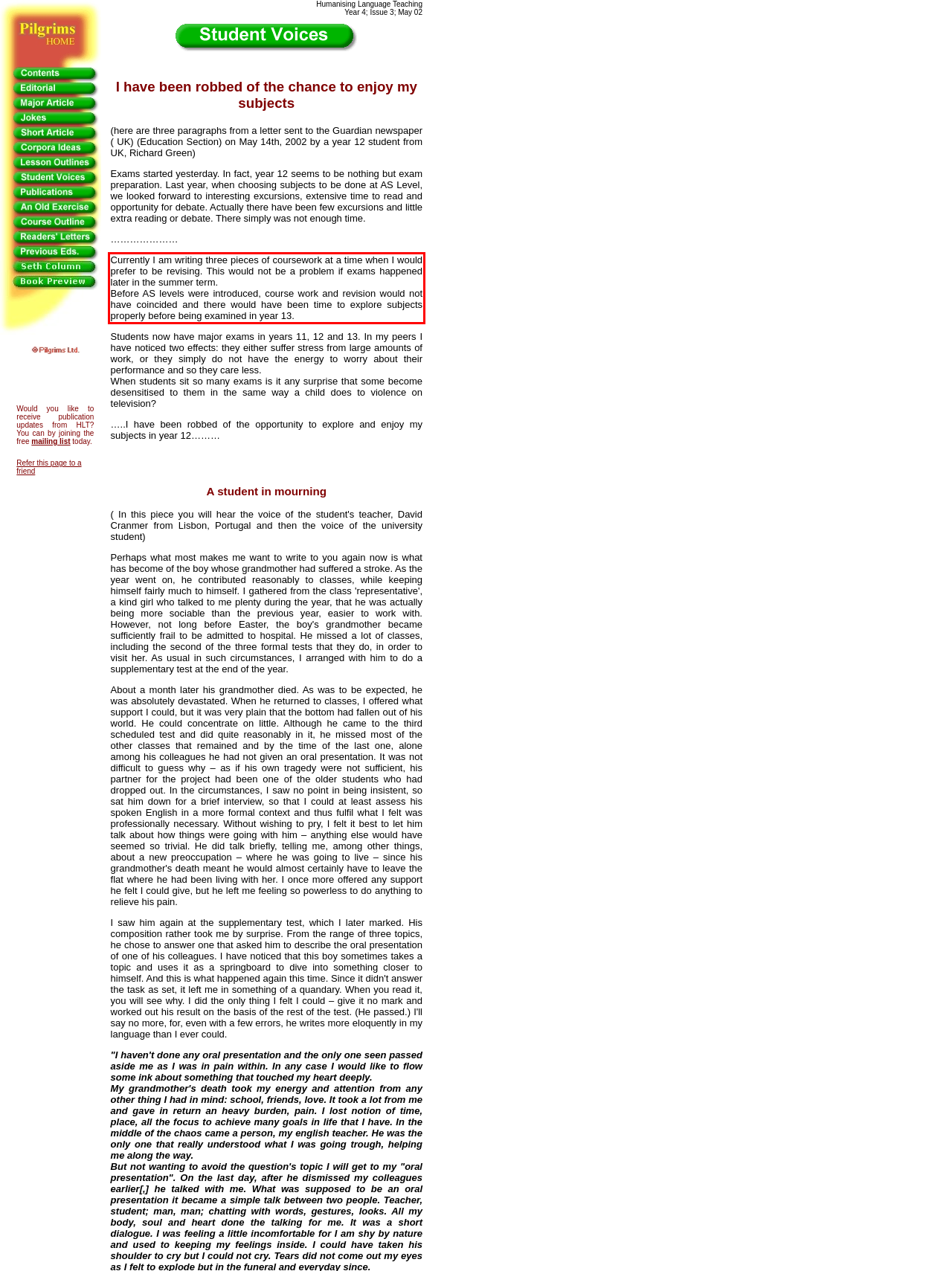There is a screenshot of a webpage with a red bounding box around a UI element. Please use OCR to extract the text within the red bounding box.

Currently I am writing three pieces of coursework at a time when I would prefer to be revising. This would not be a problem if exams happened later in the summer term. Before AS levels were introduced, course work and revision would not have coincided and there would have been time to explore subjects properly before being examined in year 13.